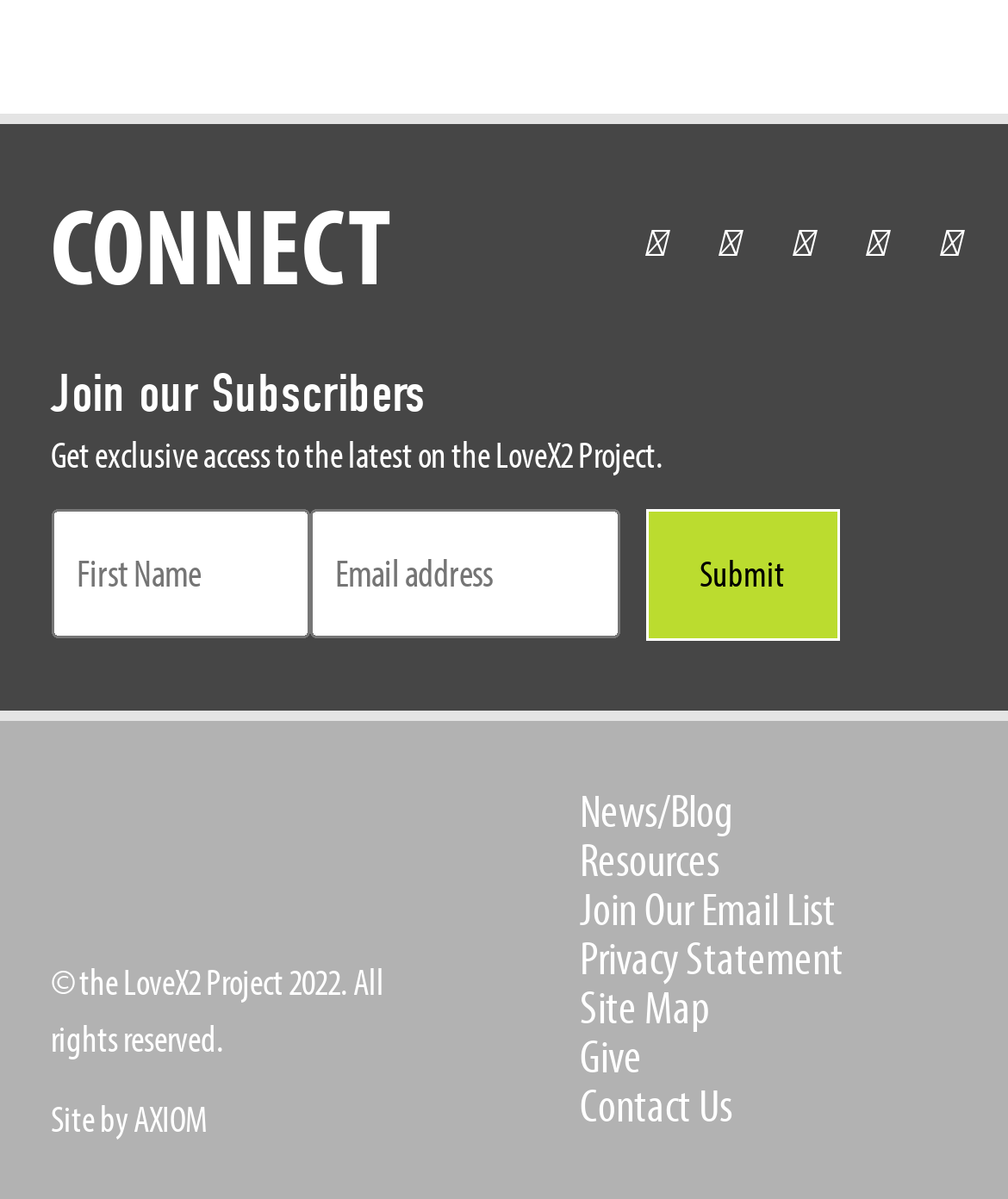With reference to the image, please provide a detailed answer to the following question: What is the copyright year?

The copyright year is mentioned in the text '© the LoveX2 Project 2022. All rights reserved.' at the bottom of the page.